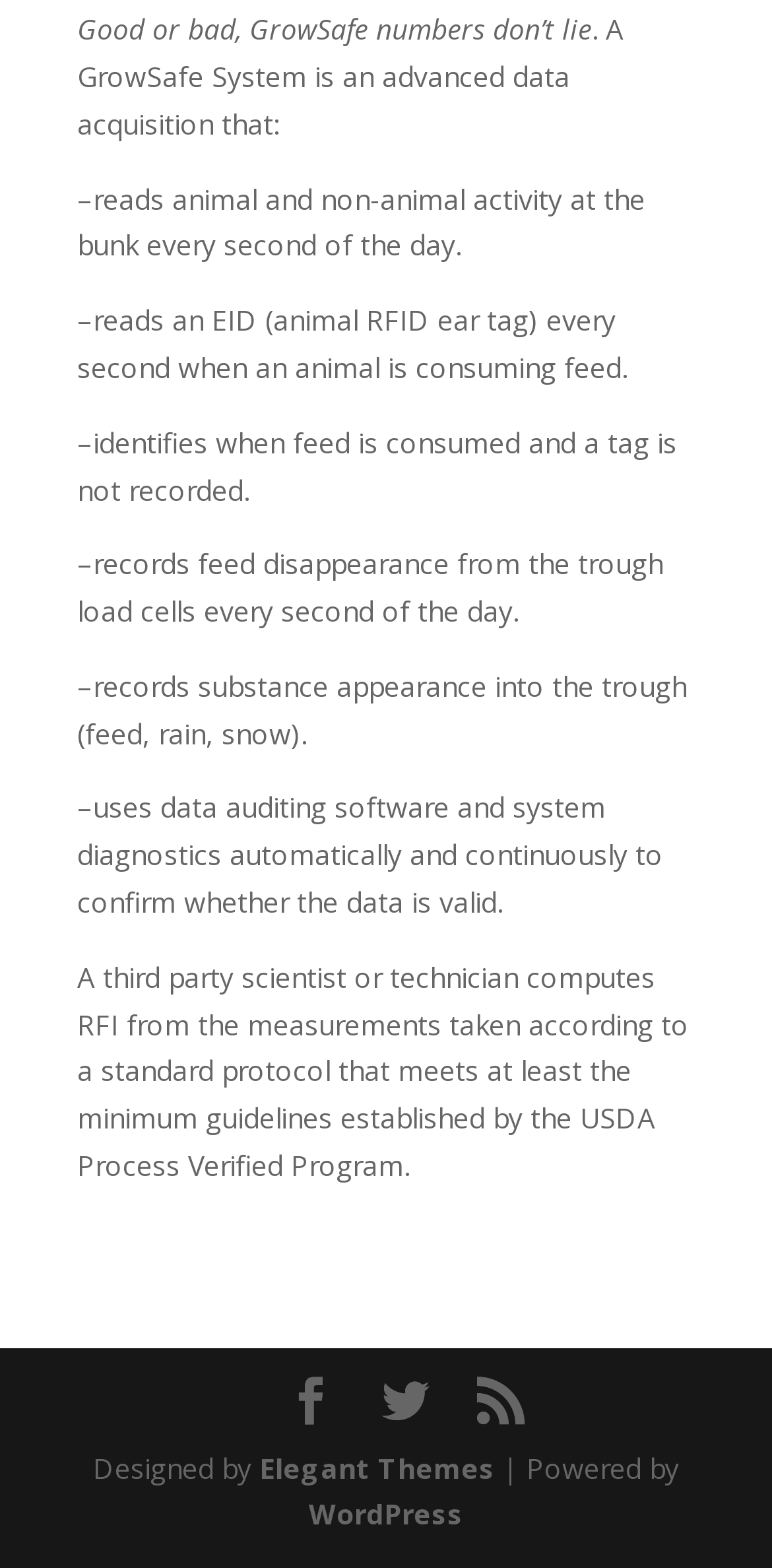Who designed the website?
Please provide a comprehensive answer based on the information in the image.

The webpage has a footer section that mentions 'Designed by Elegant Themes', indicating that the website was designed by Elegant Themes.